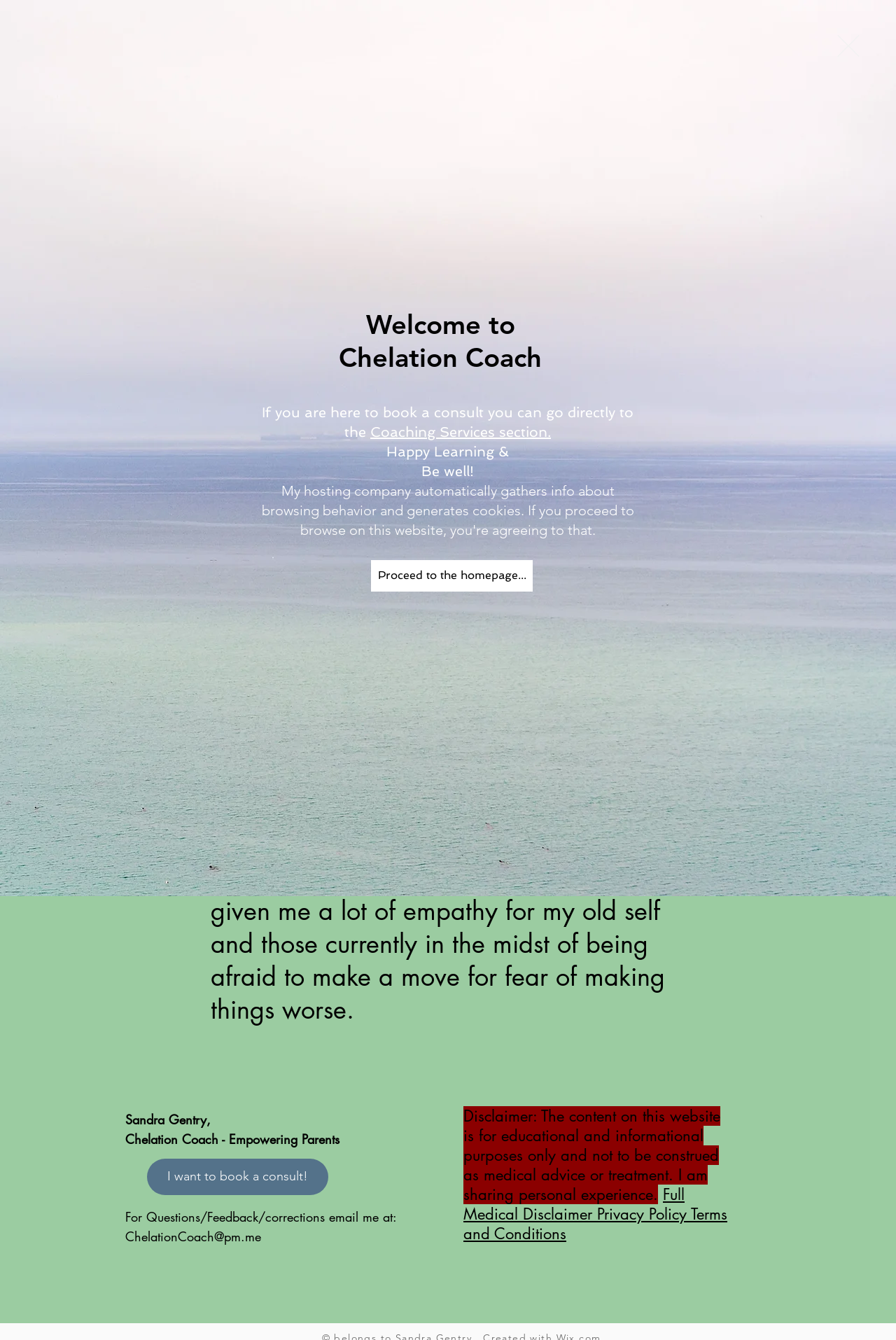Locate and provide the bounding box coordinates for the HTML element that matches this description: "Coaching Services".

[0.364, 0.032, 0.543, 0.097]